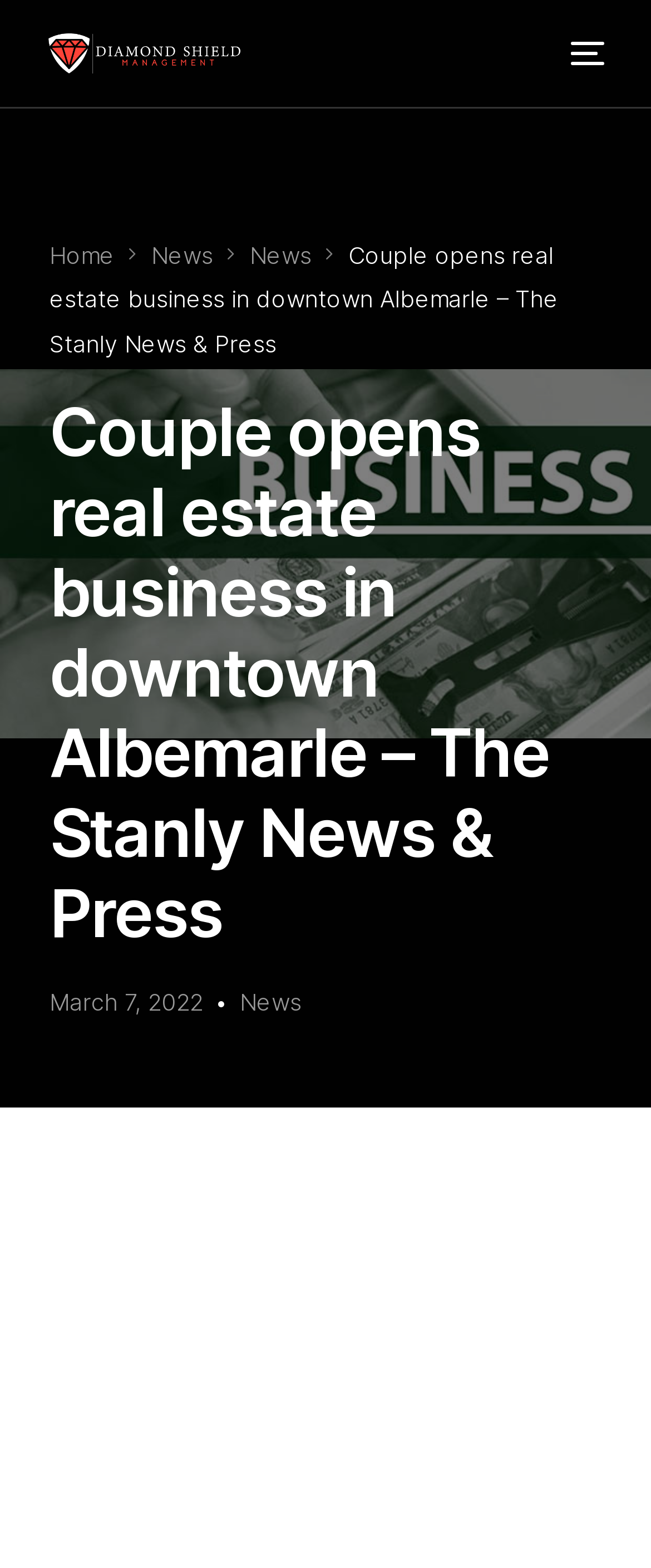Could you identify the text that serves as the heading for this webpage?

Couple opens real estate business in downtown Albemarle – The Stanly News & Press